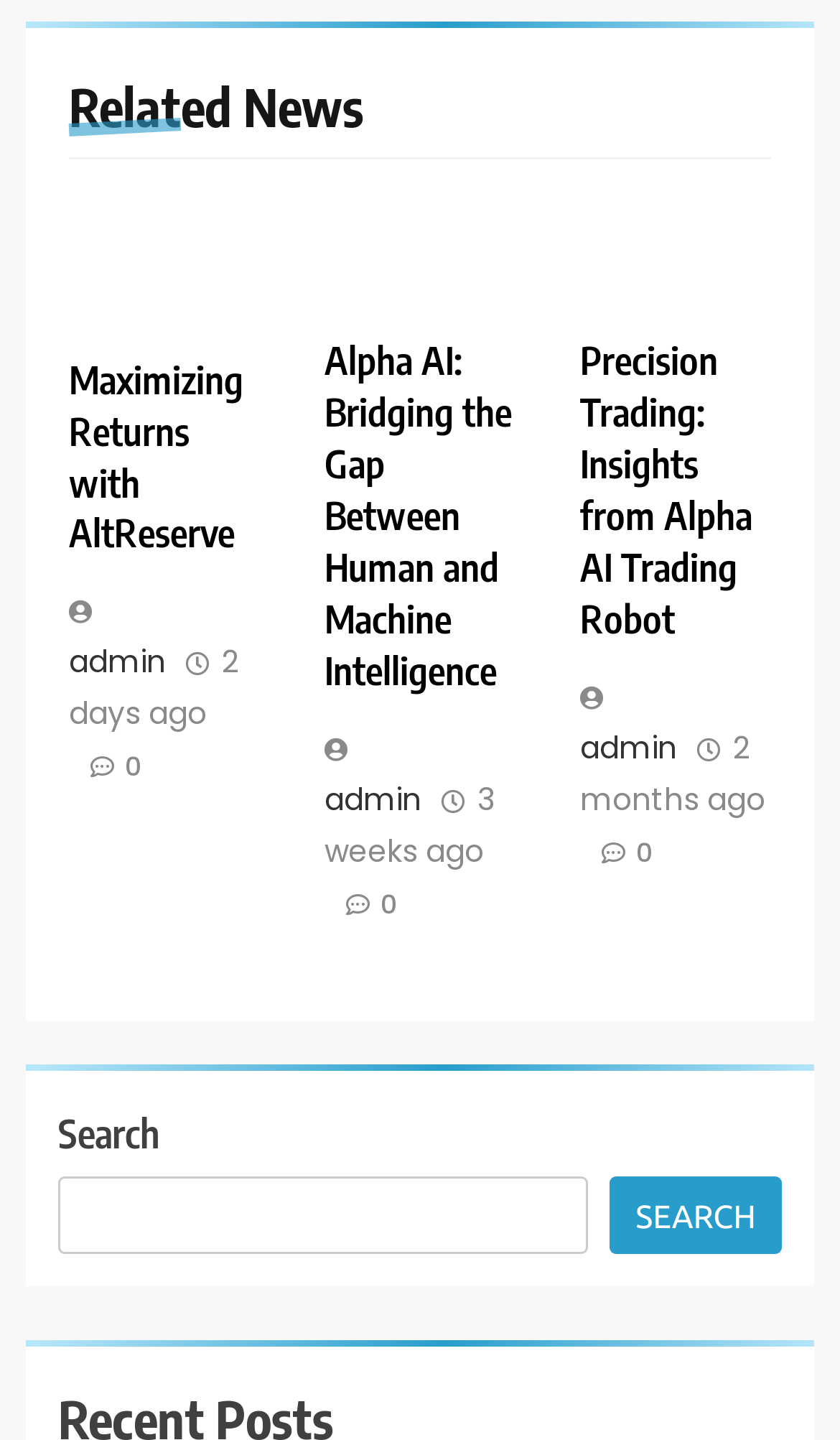Reply to the question with a single word or phrase:
How many articles are on the webpage?

3